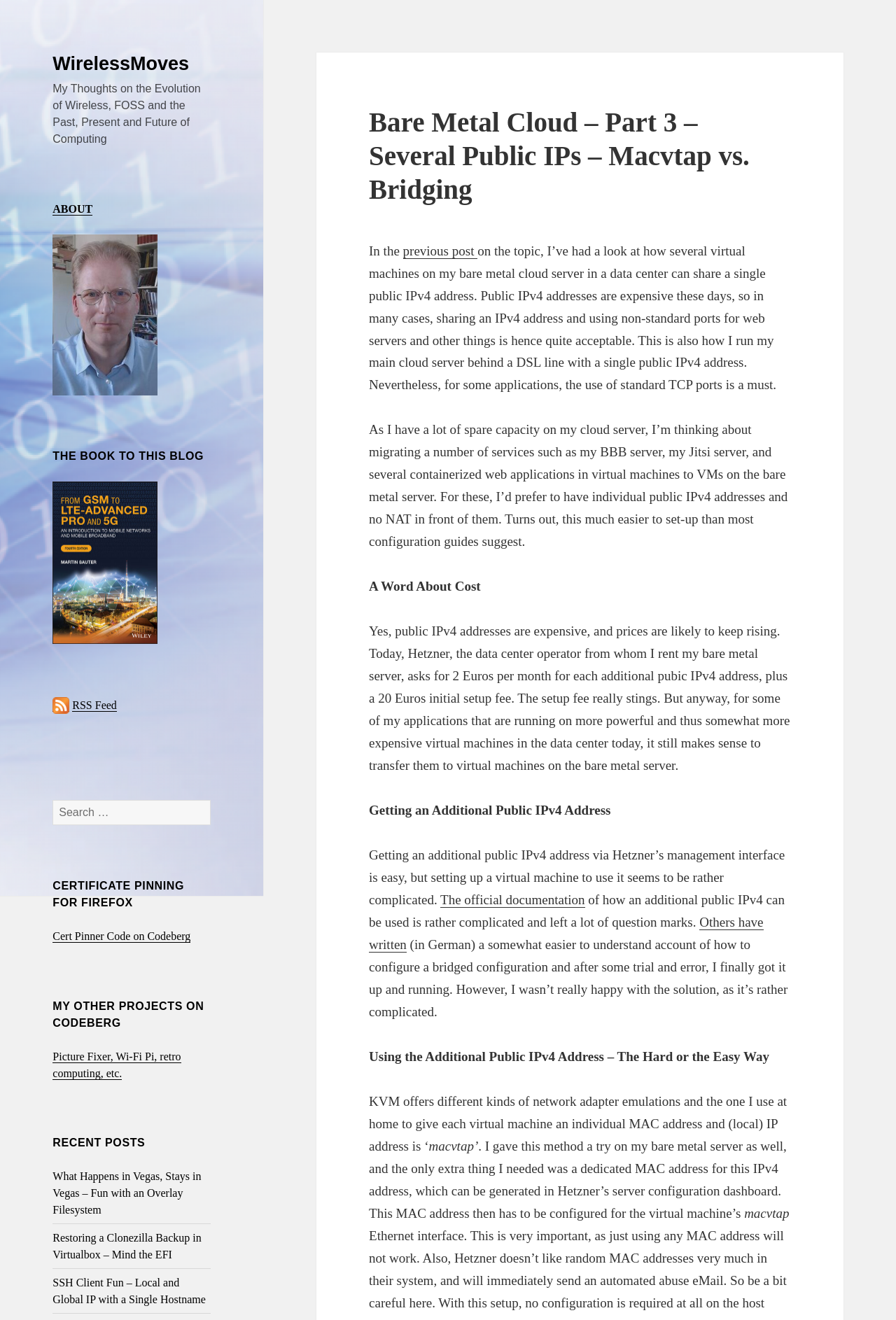Carefully examine the image and provide an in-depth answer to the question: What is the author's main topic of discussion?

The author is discussing the topic of Bare Metal Cloud, specifically Part 3, which involves using several public IPs, Macvtap vs. Bridging, and WirelessMoves. This is evident from the heading 'Bare Metal Cloud – Part 3 – Several Public IPs – Macvtap vs. Bridging' and the subsequent discussion on the topic.